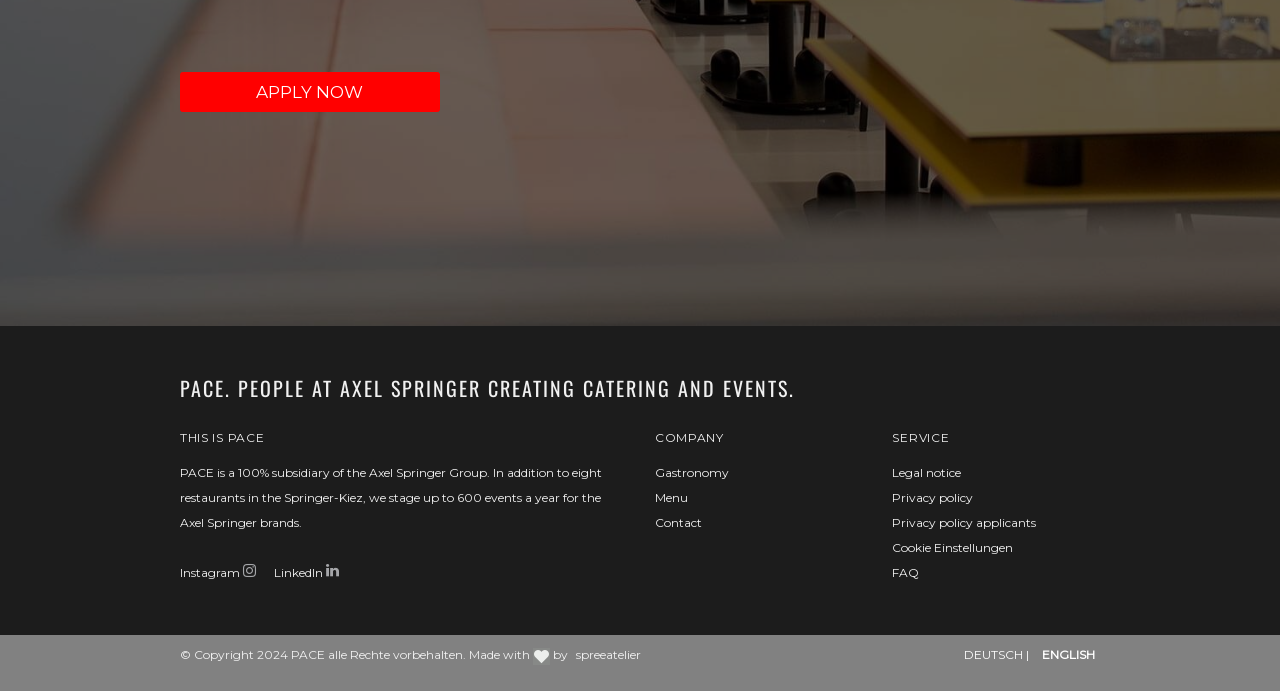Extract the bounding box coordinates for the HTML element that matches this description: "Cookie Einstellungen". The coordinates should be four float numbers between 0 and 1, i.e., [left, top, right, bottom].

[0.697, 0.782, 0.792, 0.803]